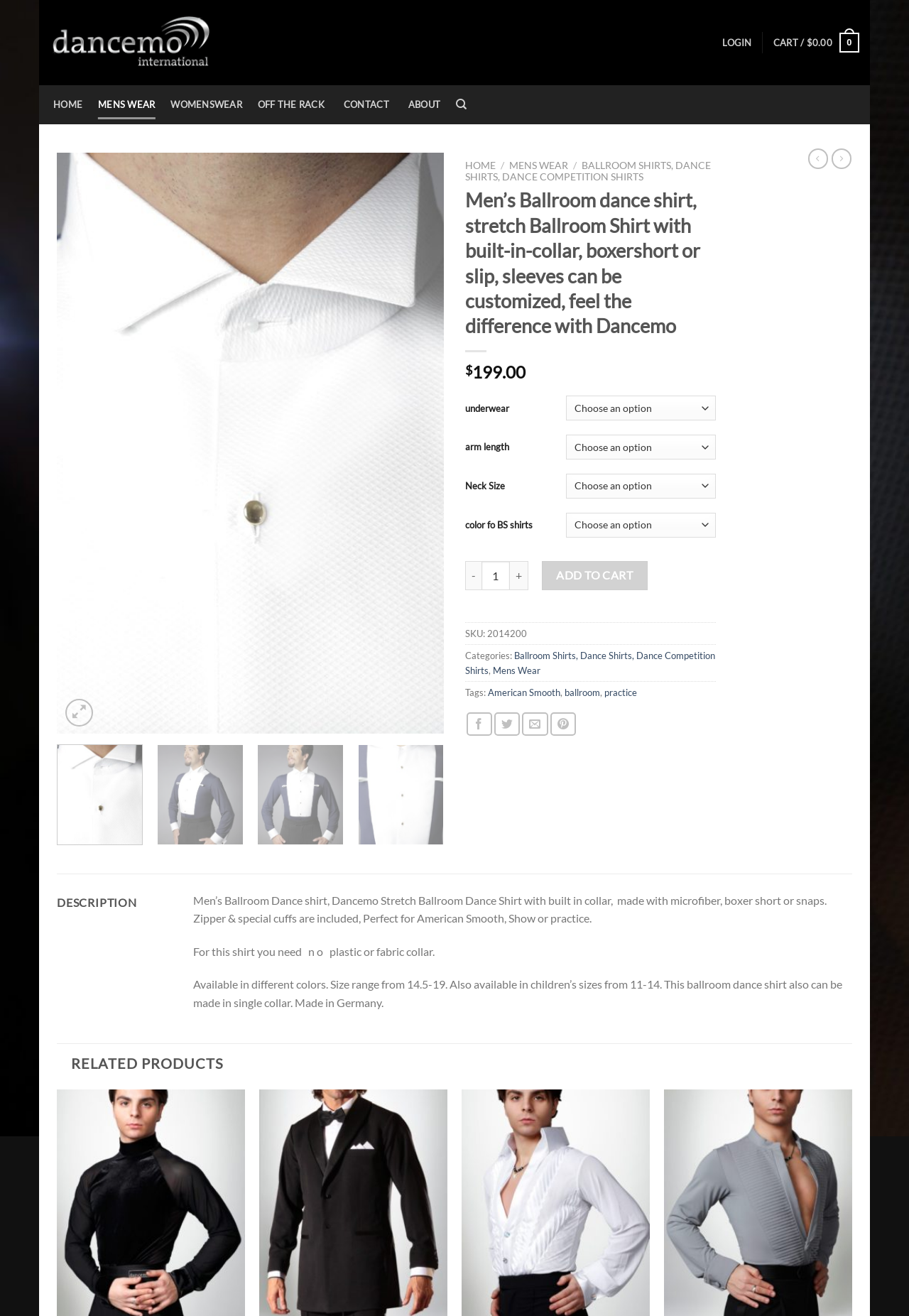Please identify the bounding box coordinates of the element's region that should be clicked to execute the following instruction: "Click on the 'LOGIN' link". The bounding box coordinates must be four float numbers between 0 and 1, i.e., [left, top, right, bottom].

[0.795, 0.021, 0.827, 0.043]